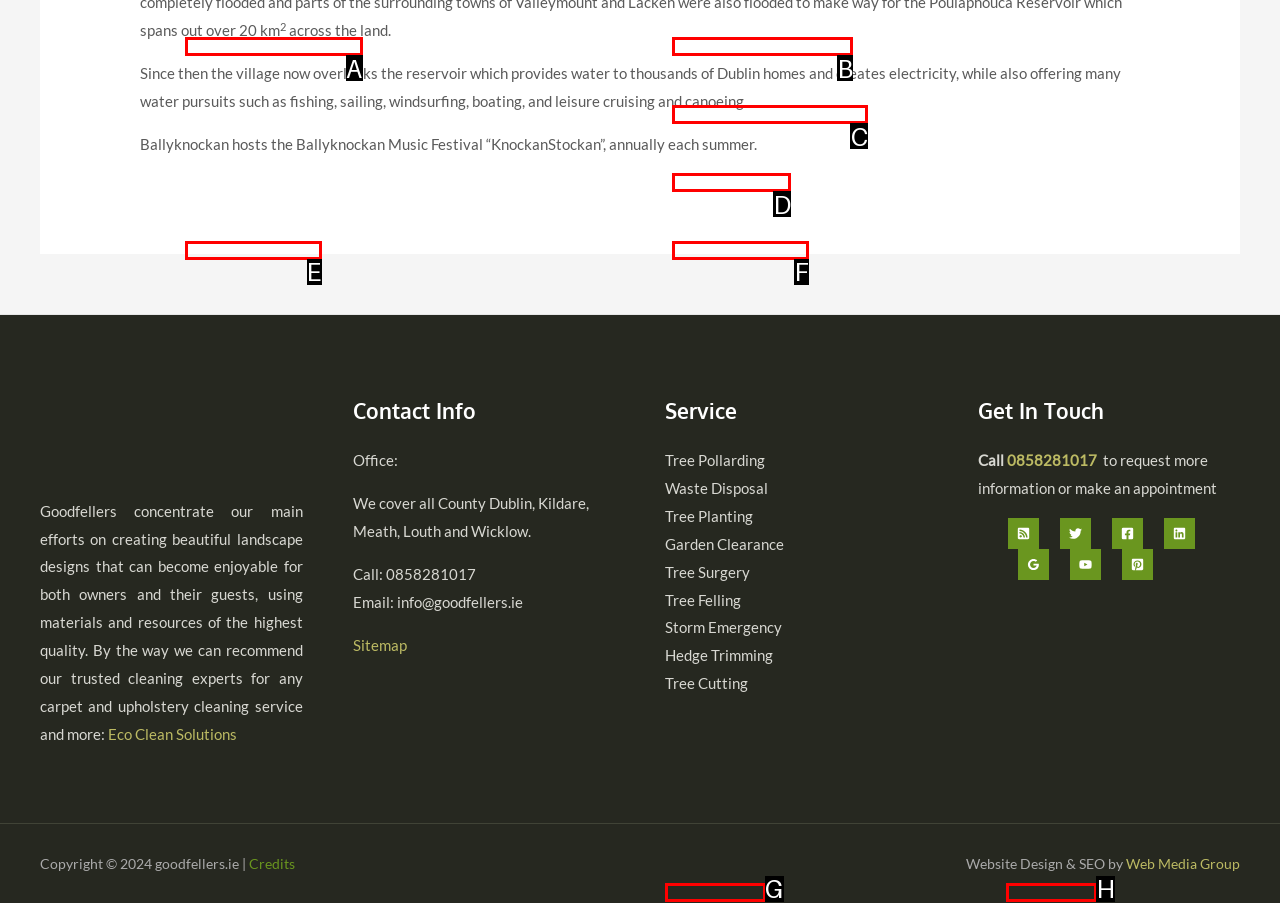Select the appropriate option that fits: Tree Pollarding
Reply with the letter of the correct choice.

G